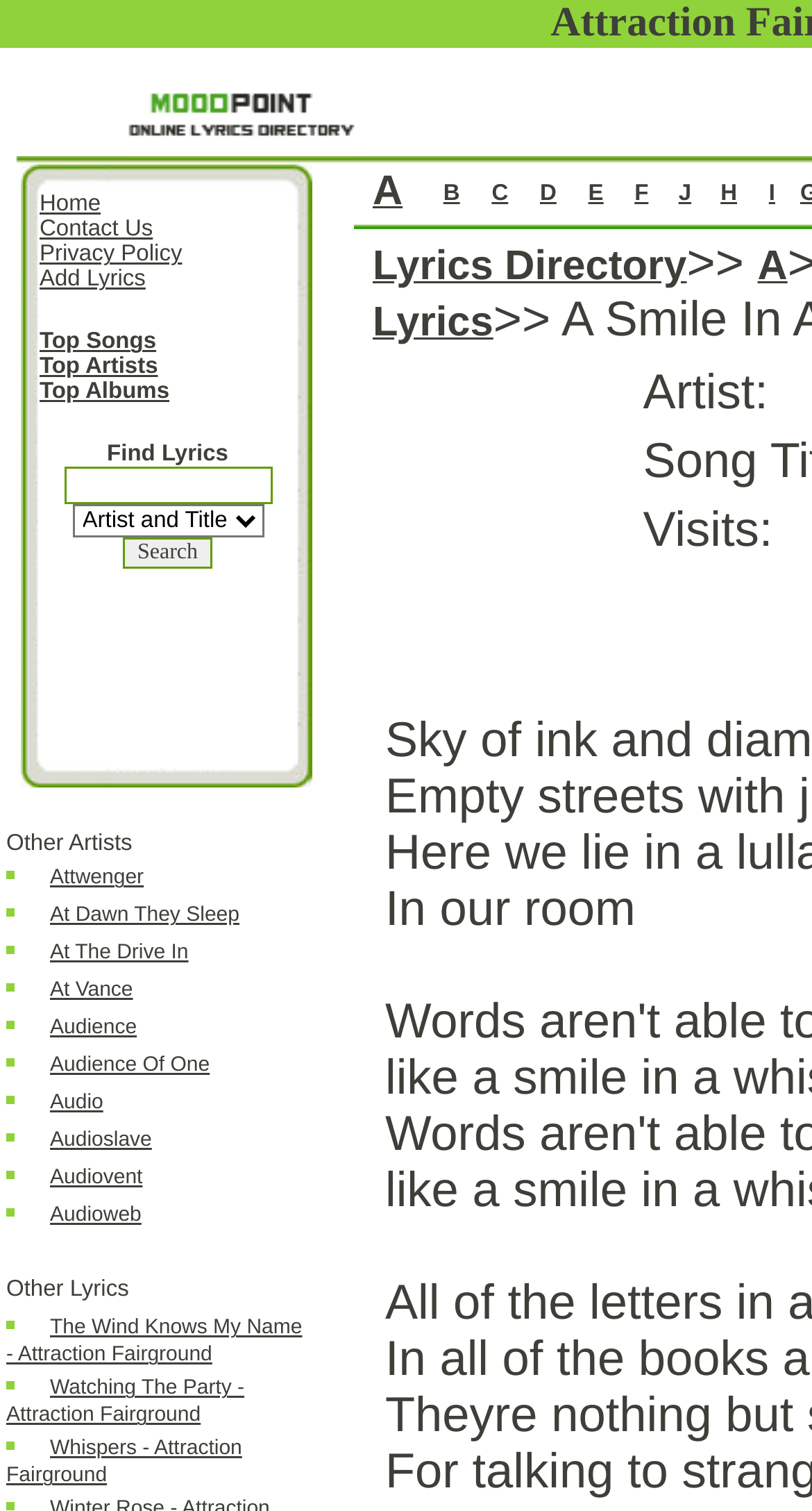Locate the bounding box coordinates of the clickable area needed to fulfill the instruction: "Click on the 'A' link".

[0.459, 0.112, 0.496, 0.143]